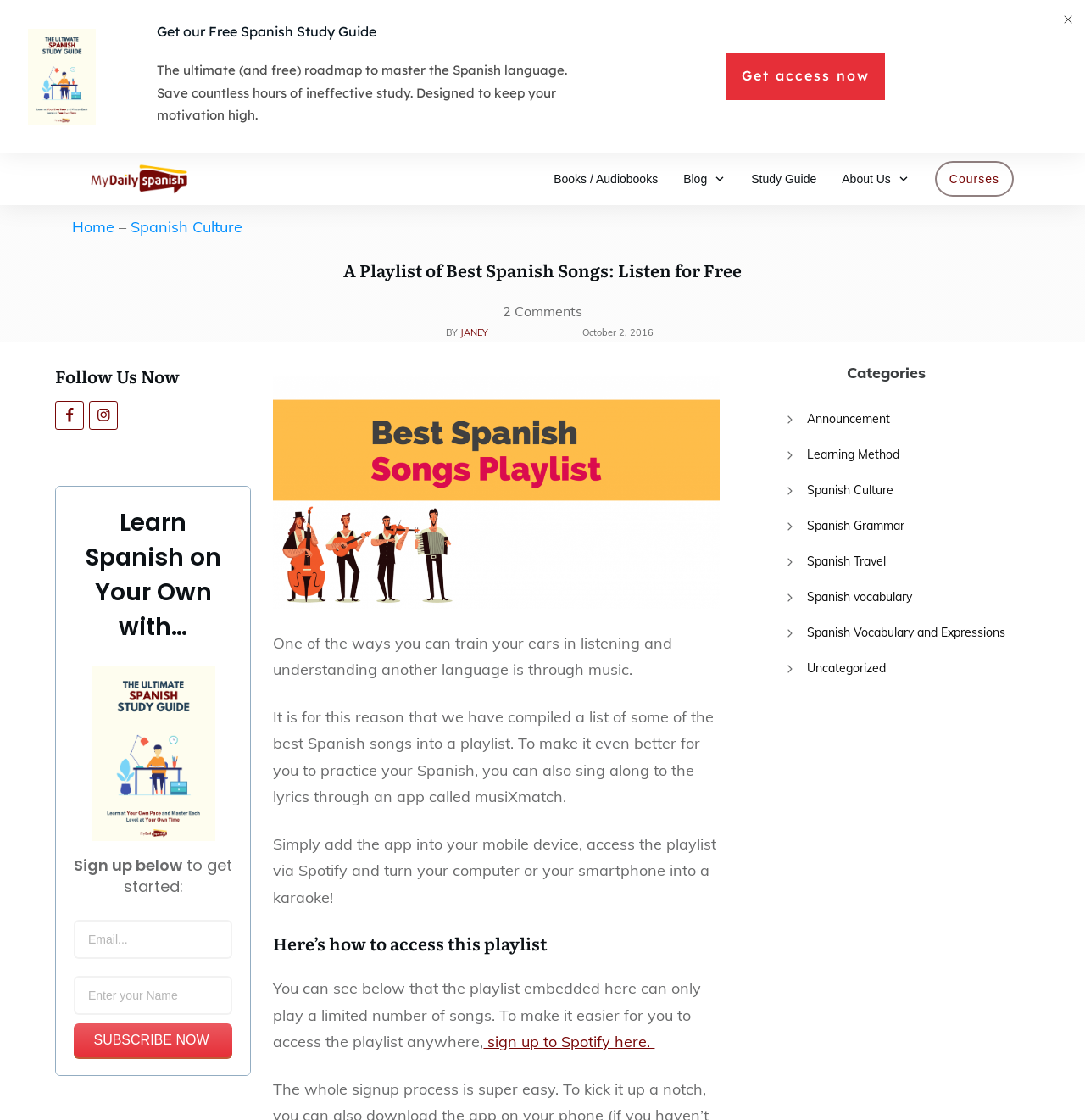How many categories are listed in the webpage?
Please give a detailed and elaborate answer to the question.

I counted the number of categories by looking at the layout table that lists the categories, which includes 9 categories such as 'Announcement', 'Learning Method', and 'Spanish Culture'.